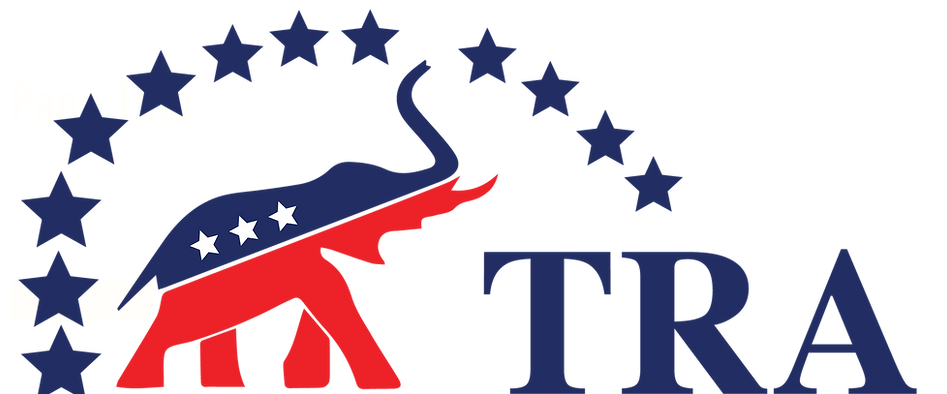Answer this question in one word or a short phrase: What is the acronym displayed below the elephant?

TRA